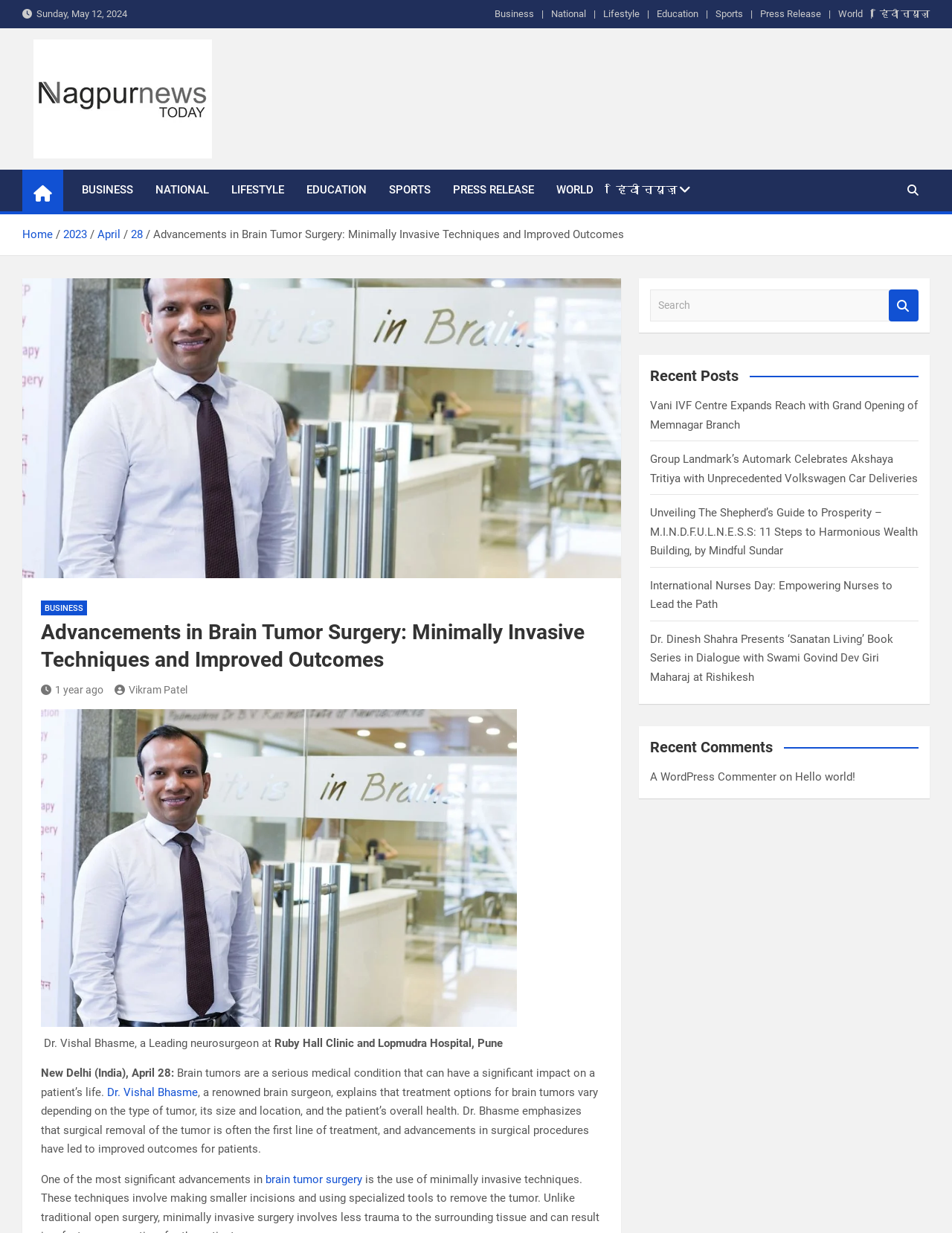Locate the bounding box coordinates of the element that should be clicked to fulfill the instruction: "View the 'Recent Posts'".

[0.683, 0.297, 0.965, 0.313]